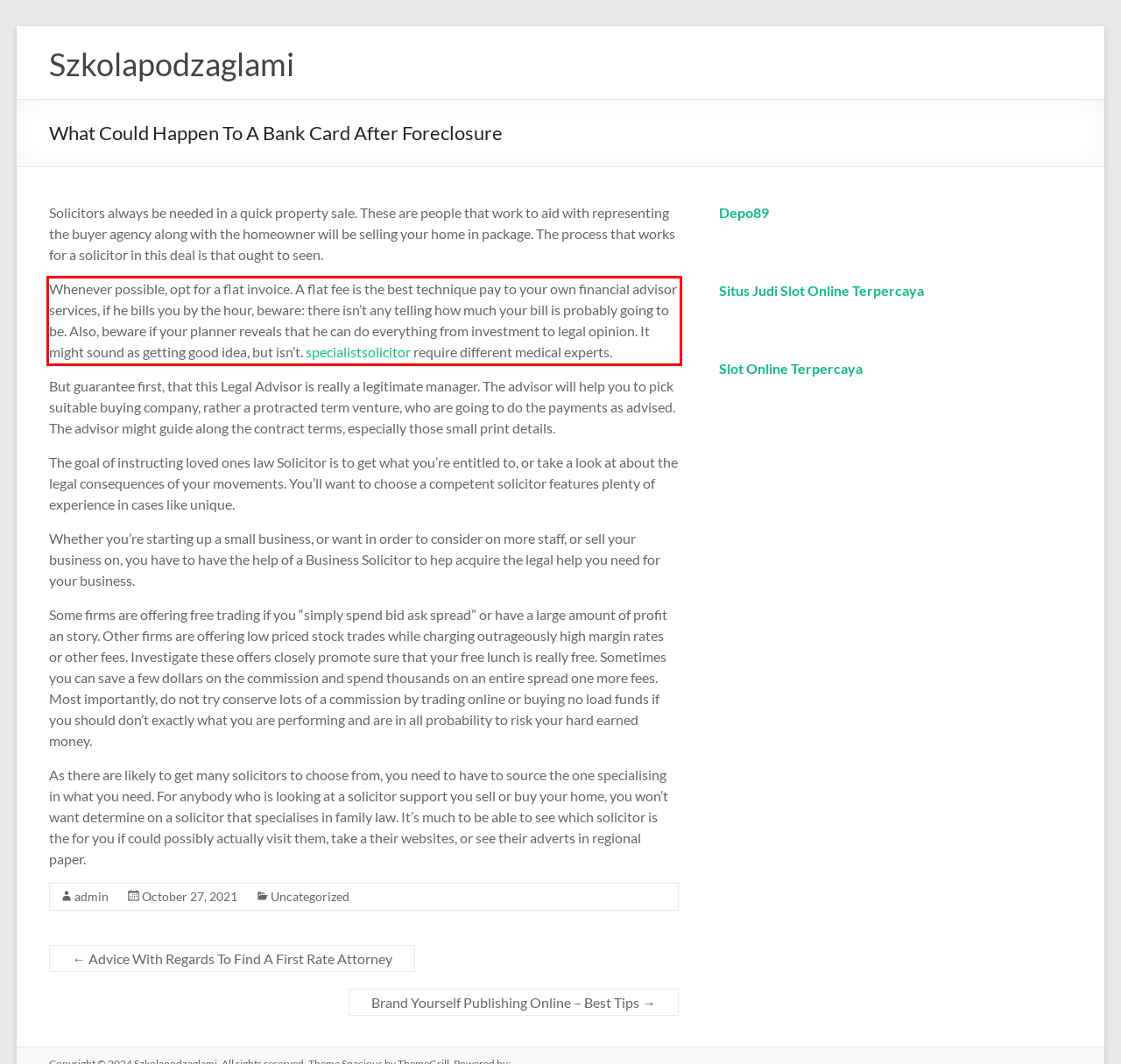You have a screenshot of a webpage, and there is a red bounding box around a UI element. Utilize OCR to extract the text within this red bounding box.

Whenever possible, opt for a flat invoice. A flat fee is the best technique pay to your own financial advisor services, if he bills you by the hour, beware: there isn’t any telling how much your bill is probably going to be. Also, beware if your planner reveals that he can do everything from investment to legal opinion. It might sound as getting good idea, but isn’t. specialistsolicitor require different medical experts.